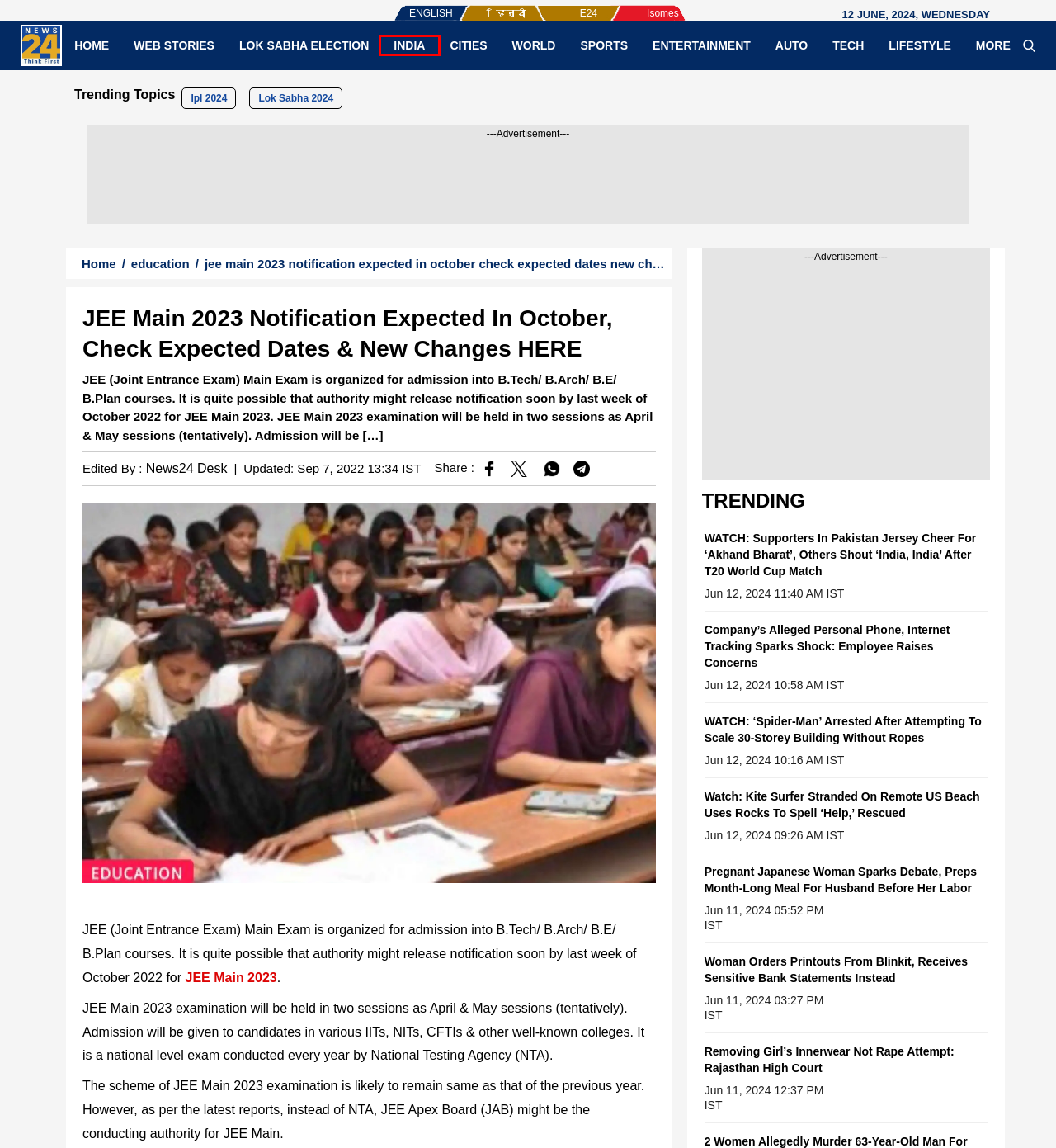You have been given a screenshot of a webpage with a red bounding box around a UI element. Select the most appropriate webpage description for the new webpage that appears after clicking the element within the red bounding box. The choices are:
A. Sports News: Cricket News, Football, Sports Tournament, Sports Headlines Updates
B. Pregnant Japanese Woman preps a month of meals for husband
C. WATCH: Supporters In Pakistan Jersey Cheer For 'Akhand Bharat',
D. Rajasthan High Court: Removing Girl's Innerwear Is Not Rape
E. IPL 2024 Archives - News24
F. News24 Desk, Author at News24
G. Lifestyle News: Diet Tips, Fashion Trends, Beauty Skin care, Relationship Tips
H. India News: Latest India News, Politics News, Current Affairs

H